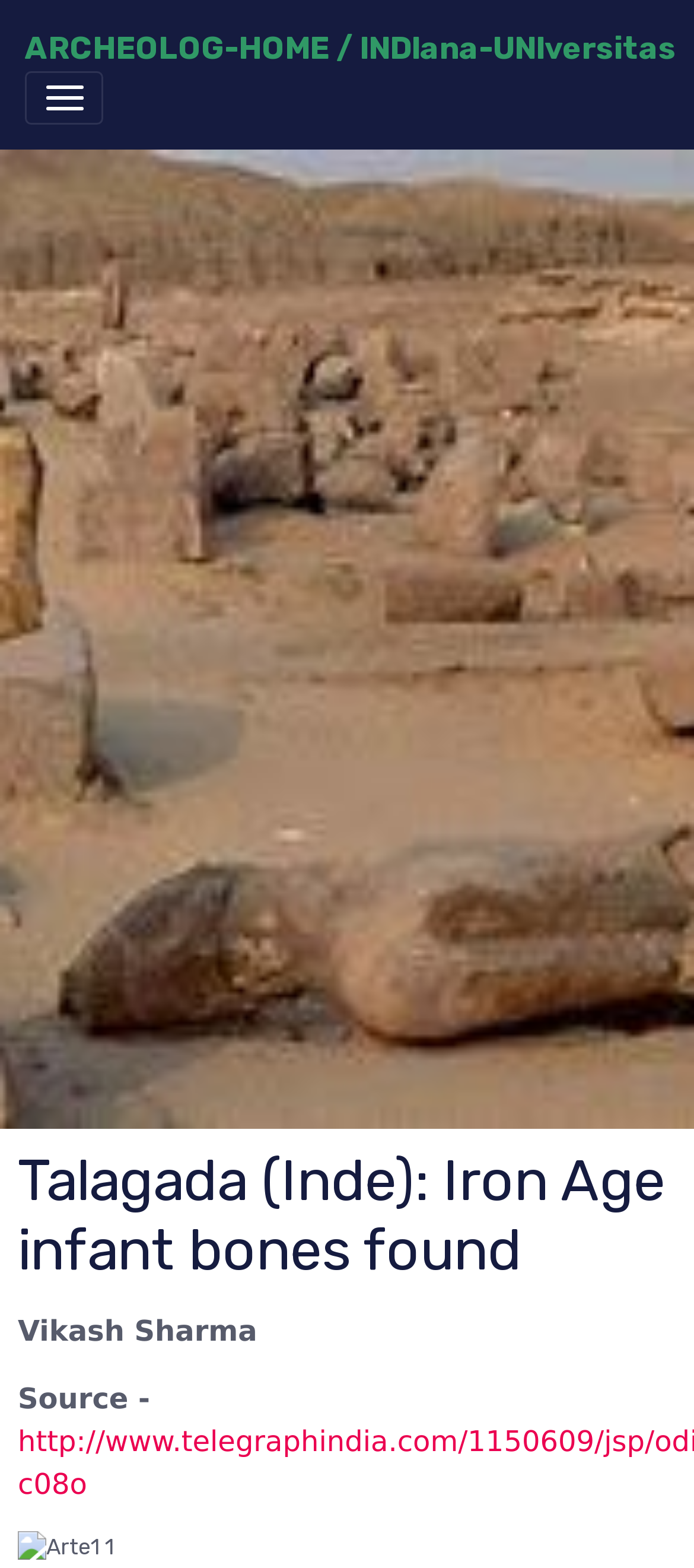Locate the bounding box of the UI element defined by this description: "ARCHEOLOG-HOME / INDIana-UNIversitas". The coordinates should be given as four float numbers between 0 and 1, formatted as [left, top, right, bottom].

[0.036, 0.016, 0.974, 0.046]